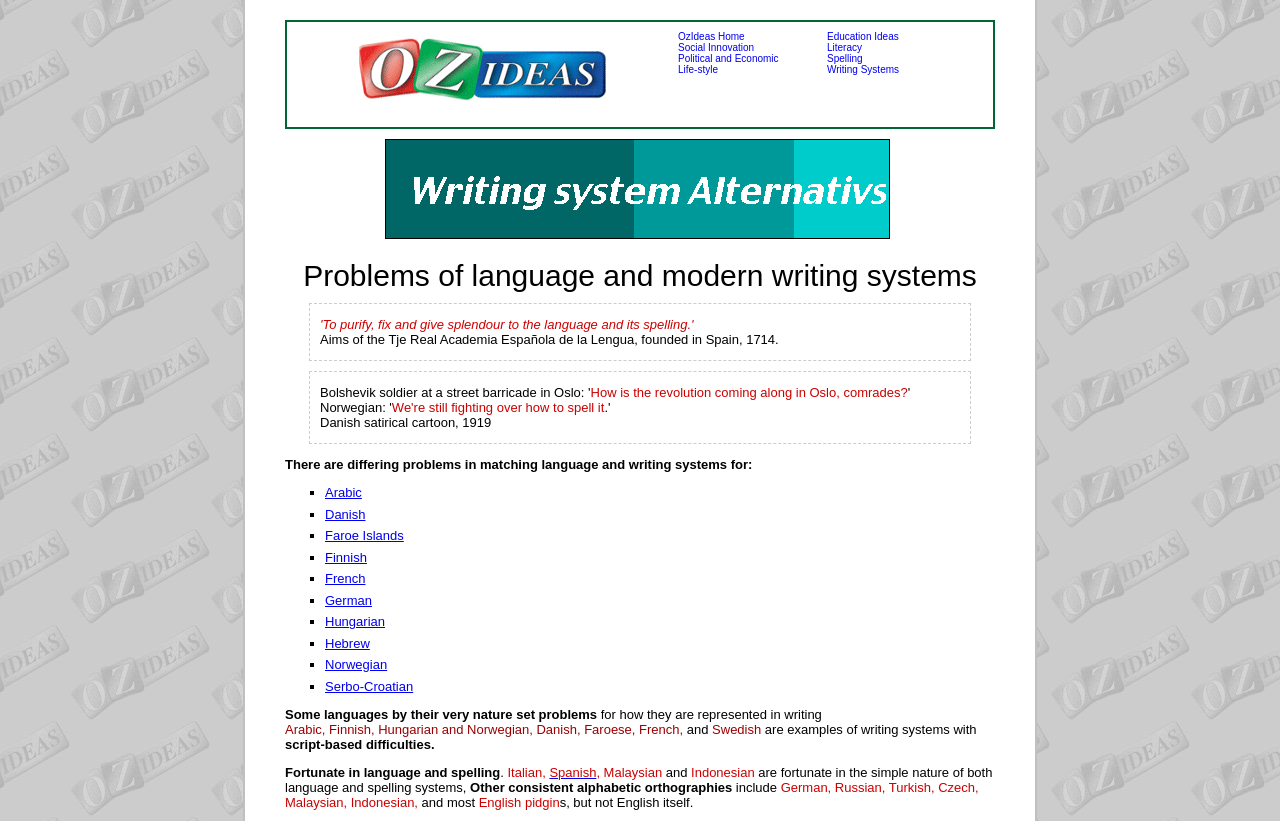Pinpoint the bounding box coordinates of the element to be clicked to execute the instruction: "Click on Education Ideas link".

[0.646, 0.038, 0.702, 0.051]